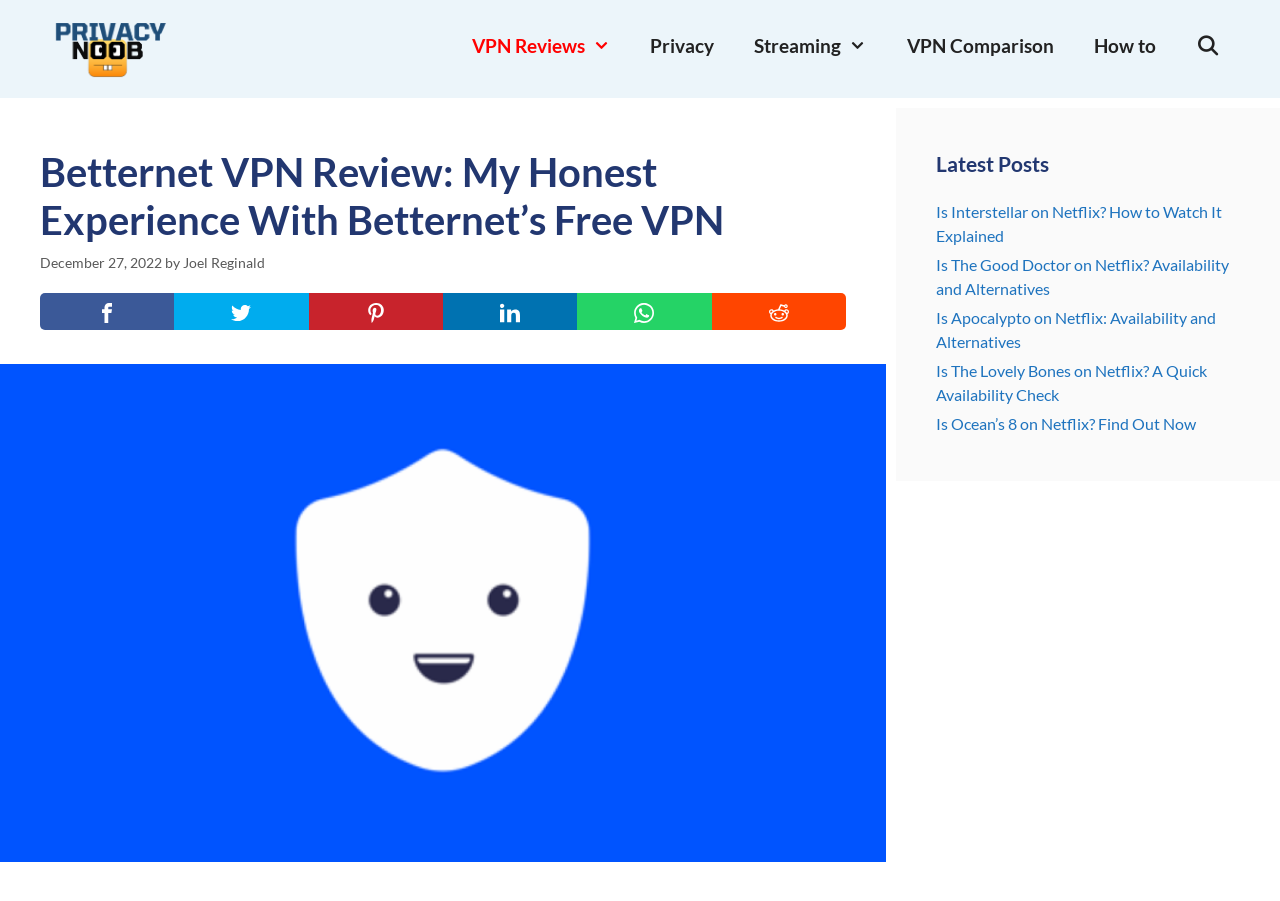Determine the bounding box coordinates for the element that should be clicked to follow this instruction: "Visit the 'Privacy' page". The coordinates should be given as four float numbers between 0 and 1, in the format [left, top, right, bottom].

[0.492, 0.024, 0.574, 0.078]